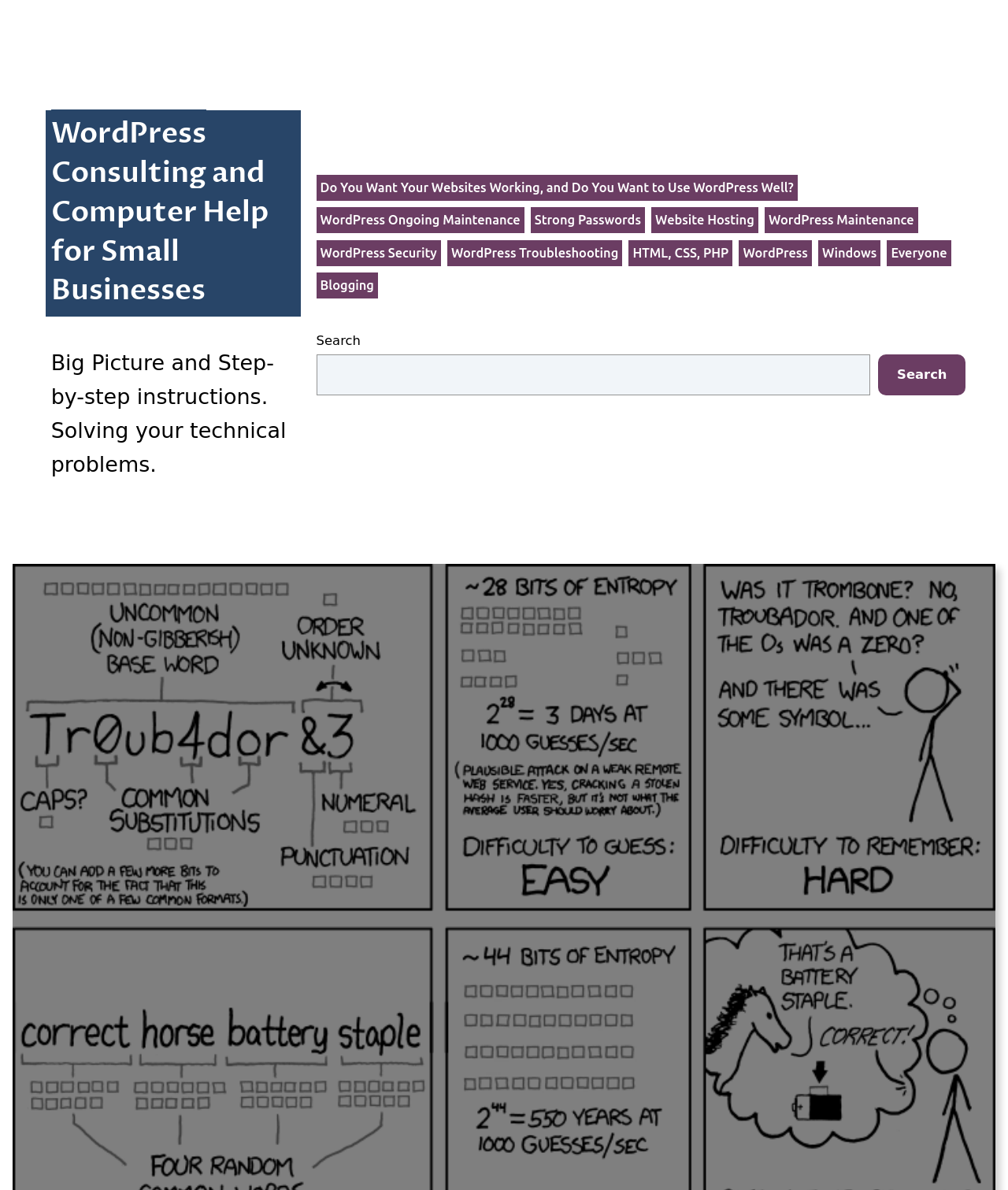Determine the bounding box coordinates for the clickable element to execute this instruction: "Search for something". Provide the coordinates as four float numbers between 0 and 1, i.e., [left, top, right, bottom].

[0.314, 0.298, 0.863, 0.332]